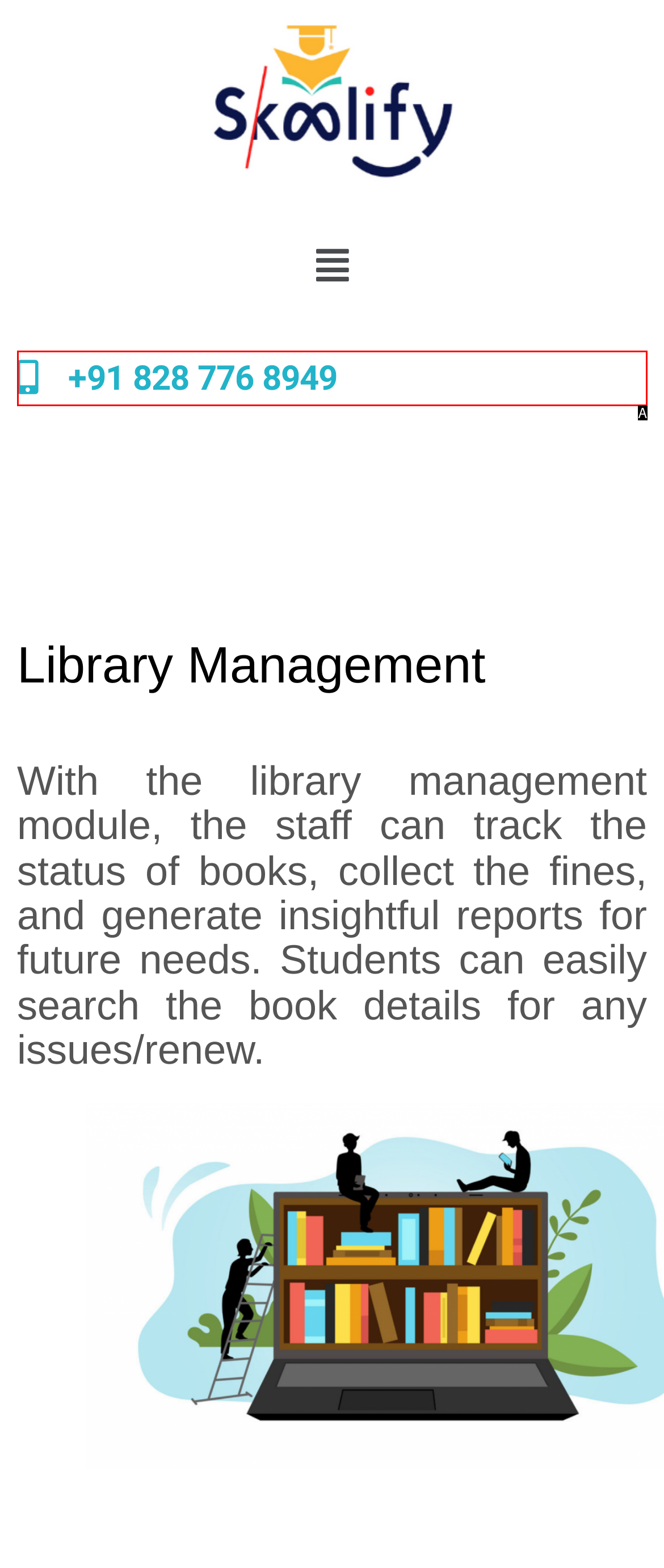Based on the given description: +91 828 776 8949, identify the correct option and provide the corresponding letter from the given choices directly.

A